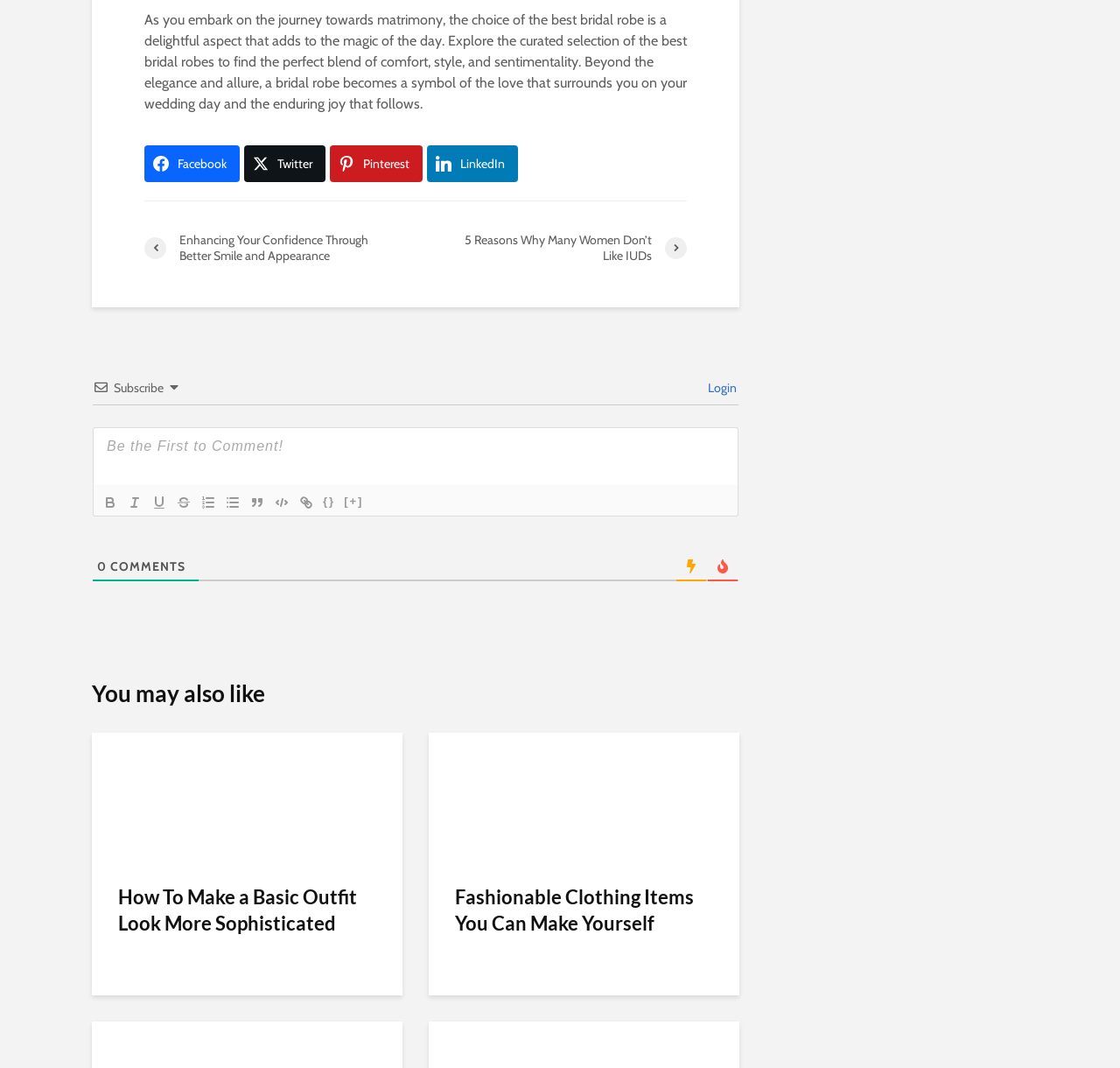Provide the bounding box coordinates for the specified HTML element described in this description: "parent_node: {} title="Unordered List" value="bullet"". The coordinates should be four float numbers ranging from 0 to 1, in the format [left, top, right, bottom].

[0.197, 0.461, 0.219, 0.48]